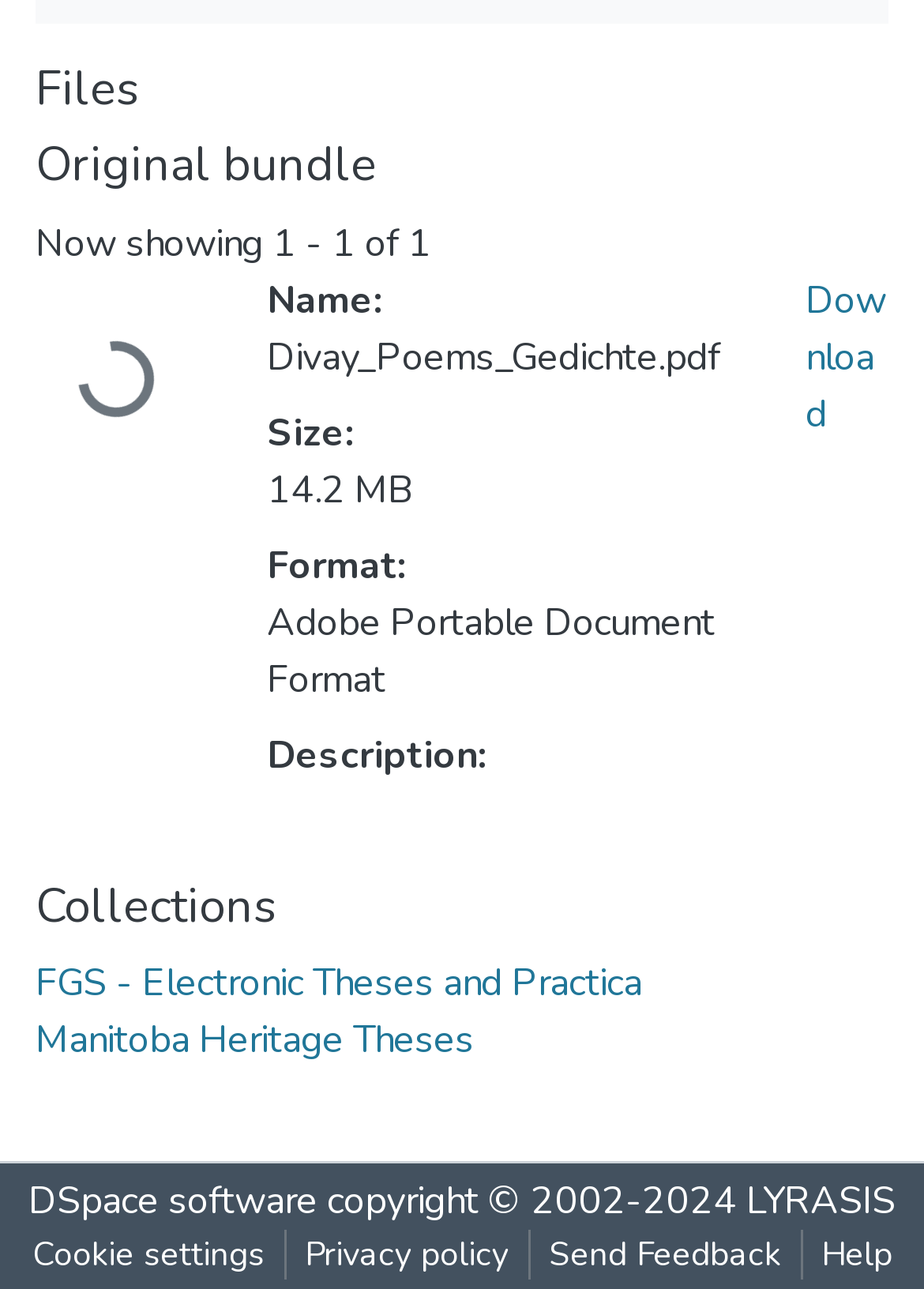What is the format of the file?
Offer a detailed and full explanation in response to the question.

I found the answer by looking at the description list detail element that contains the text 'Adobe Portable Document Format', which is located under the 'Format:' term.